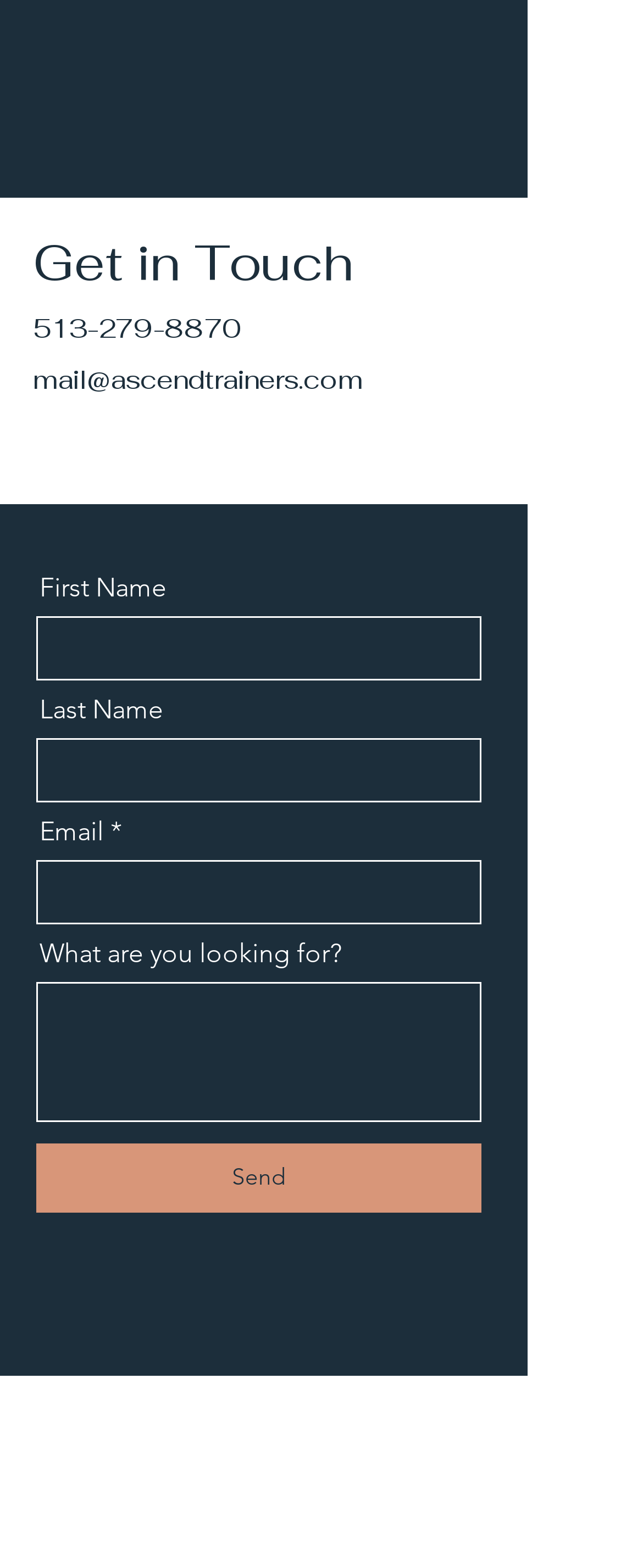Locate the UI element described as follows: "aria-label="Instagram"". Return the bounding box coordinates as four float numbers between 0 and 1 in the order [left, top, right, bottom].

[0.341, 0.274, 0.405, 0.301]